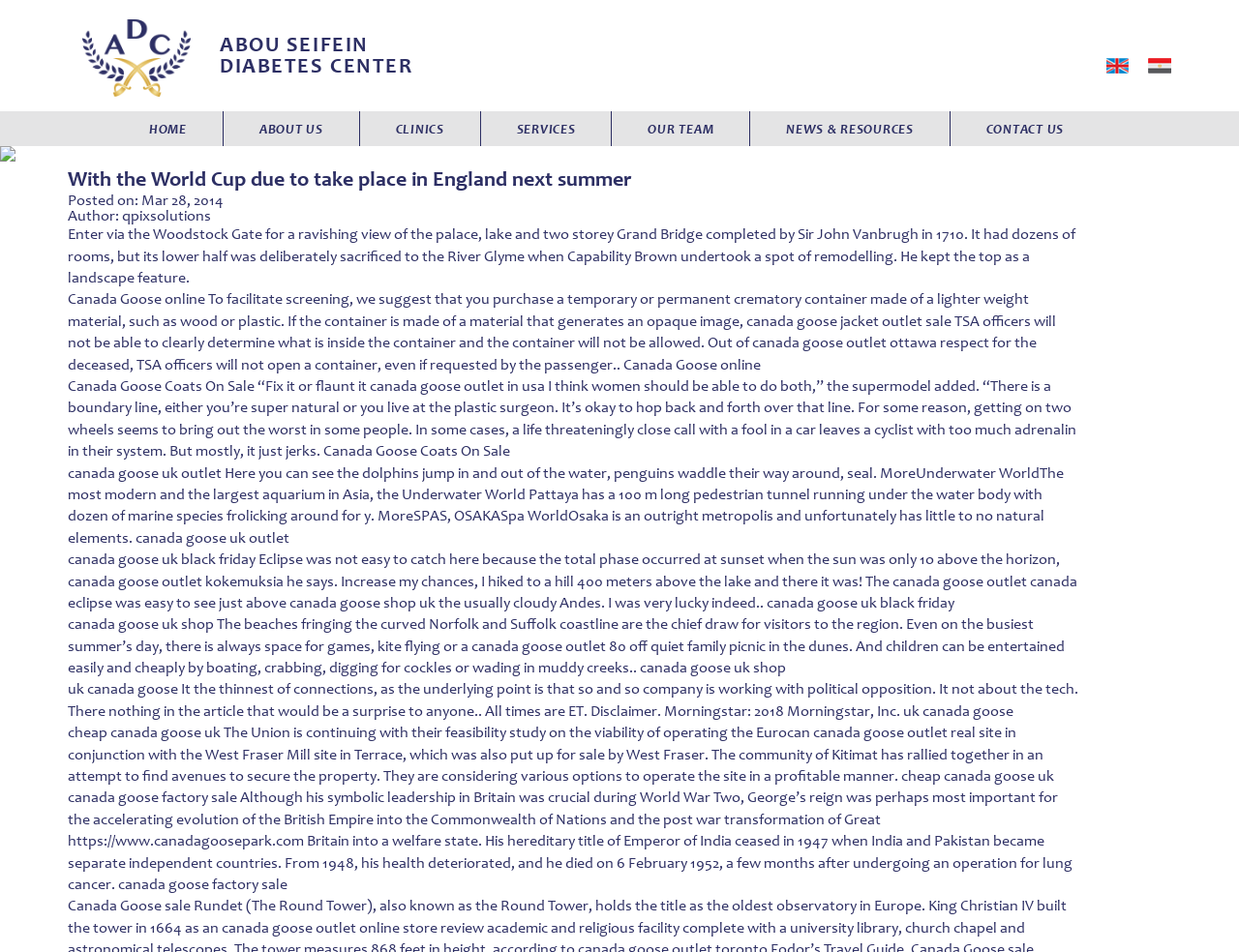Respond with a single word or phrase to the following question:
What is the name of the diabetes center?

Abou Seifein Diabetes Center